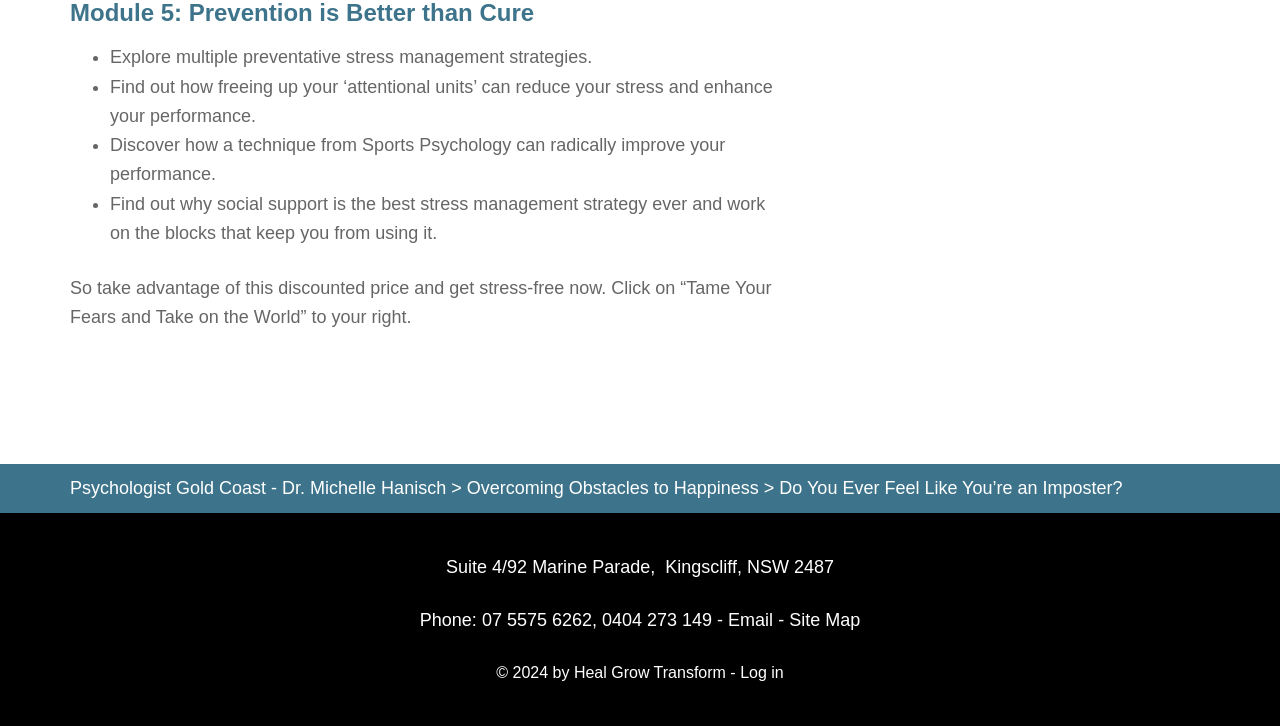What is the name of the website? Look at the image and give a one-word or short phrase answer.

Heal Grow Transform